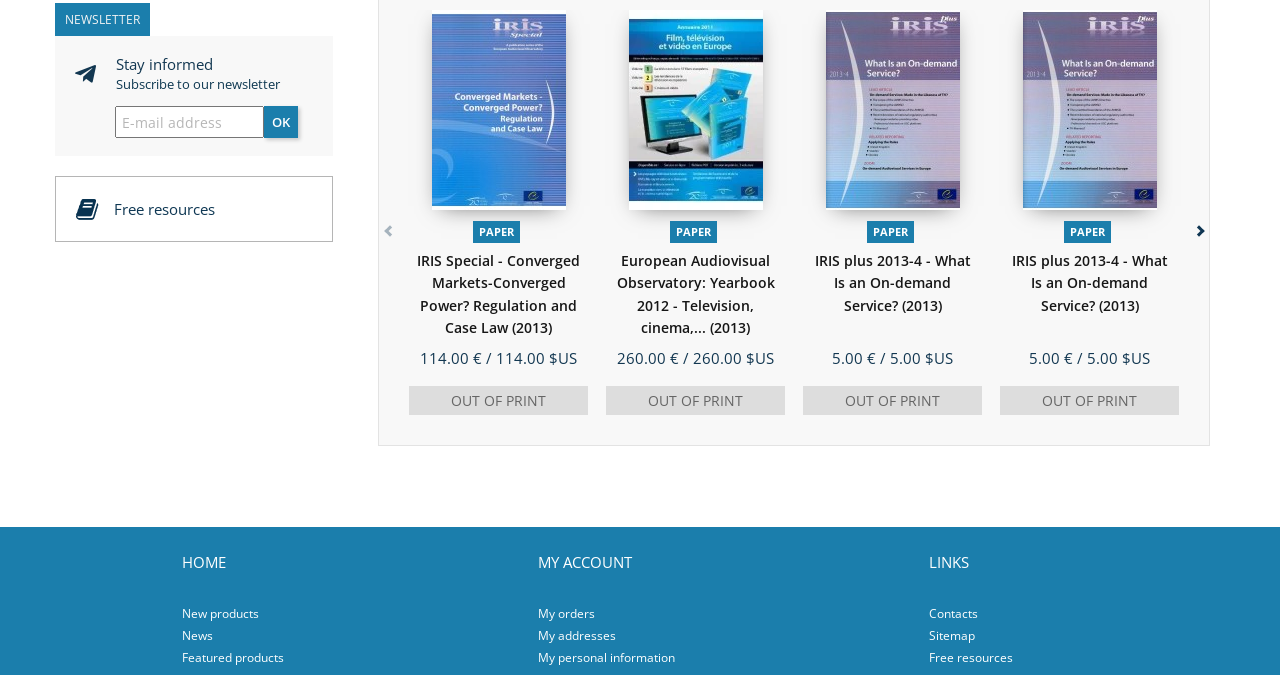Identify the bounding box coordinates of the section to be clicked to complete the task described by the following instruction: "Leave a reply". The coordinates should be four float numbers between 0 and 1, formatted as [left, top, right, bottom].

None